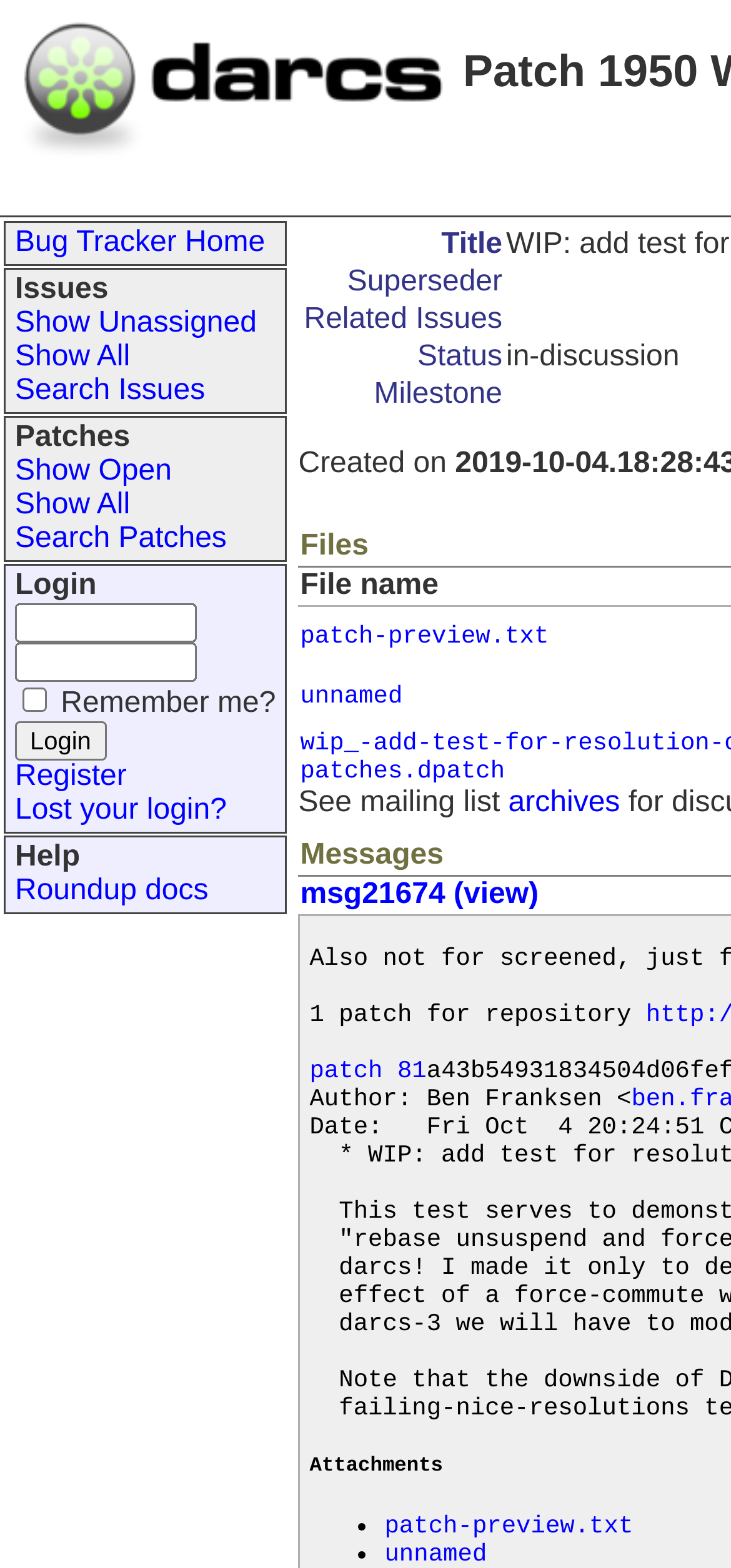Write an elaborate caption that captures the essence of the webpage.

The webpage is a bug tracker page for Darcs, a version control system. At the top left, there is a small image of the Darcs logo. Below the logo, there are several links, including "Bug Tracker Home", "Show Unassigned", "Show All", "Search Issues", and "Search Patches", which are aligned horizontally. 

To the right of these links, there is a section with the title "Patches" and several links below it, including "Show Open" and "Search Patches". 

On the right side of the page, there is a login section with two text boxes, a checkbox for "Remember me?", and a "Login" button. Below the login section, there are links to "Register" and "Lost your login?".

Further down the page, there is a "Help" section with a link to "Roundup docs". Below the "Help" section, there is a table with column headers "Title", "Superseder", "Related Issues", "Status", and "Milestone". 

The main content of the page is a patch details section, which includes information about the patch, such as the creation date and time. There are also links to download the patch files, including "patch-preview.txt" and "unnamed". 

Below the patch details section, there is a section with a link to the mailing list archives, which includes several links to specific messages, including "msg21674 (view)" and "patch 81". The page also includes a list of links to patch files, including "patch-preview.txt" and "unnamed", with bullet points.